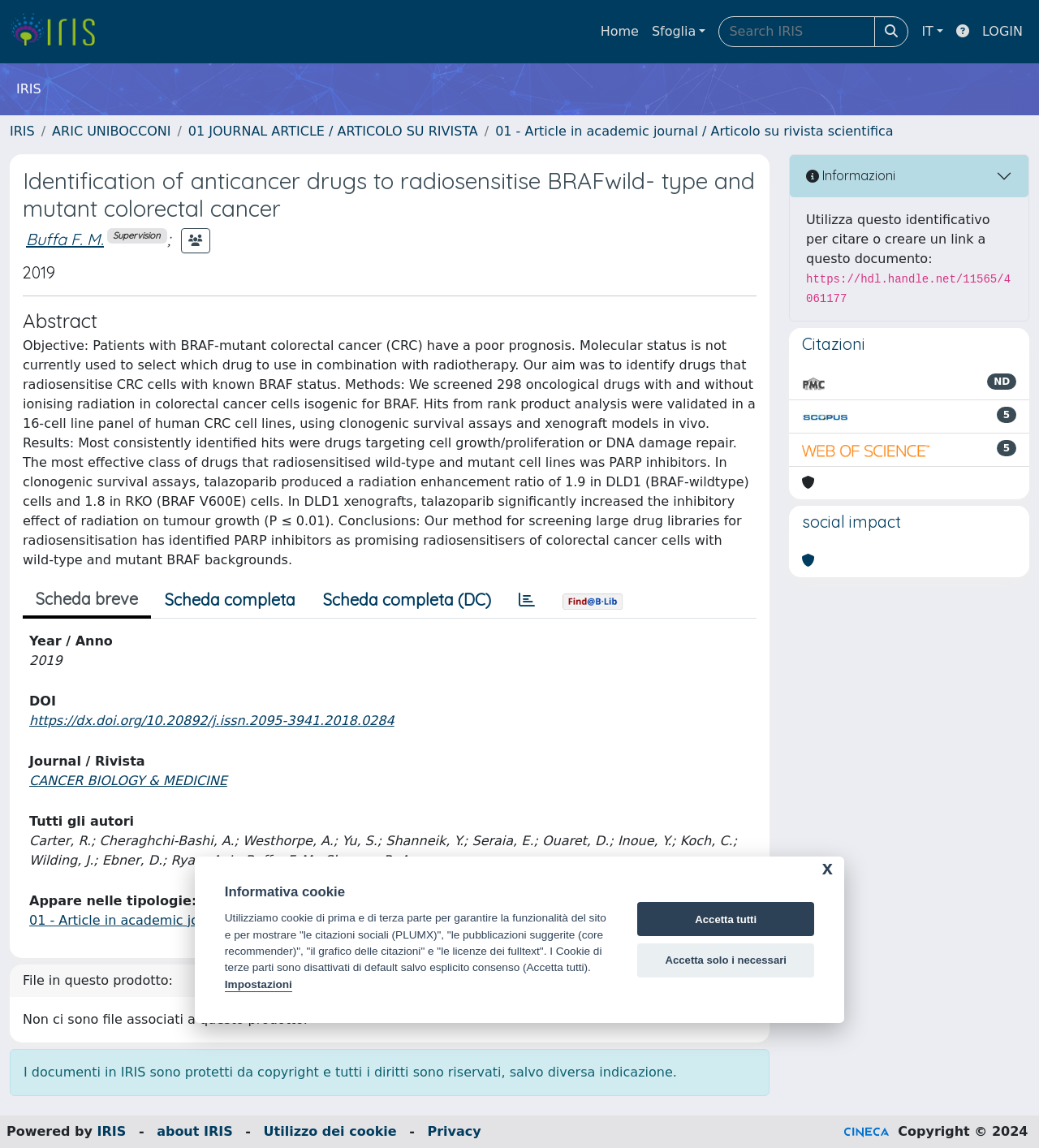Please find and report the bounding box coordinates of the element to click in order to perform the following action: "search IRIS". The coordinates should be expressed as four float numbers between 0 and 1, in the format [left, top, right, bottom].

[0.685, 0.008, 0.881, 0.047]